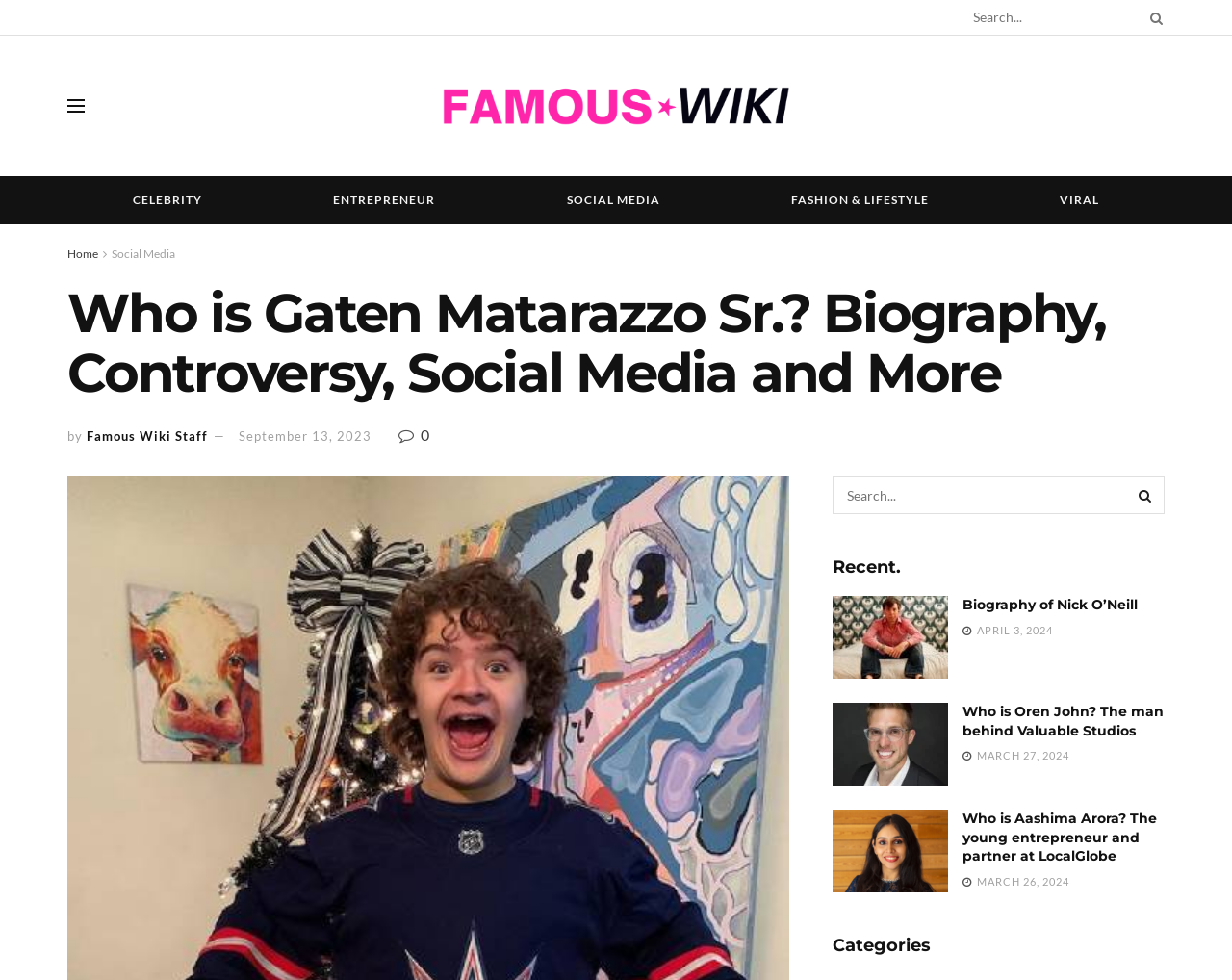What are the categories available on this website?
Please give a detailed and elaborate answer to the question.

I found the categories by looking at the links with the text 'CELEBRITY', 'ENTREPRENEUR', 'SOCIAL MEDIA', 'FASHION & LIFESTYLE', and 'VIRAL' which are likely the categories available on this website.